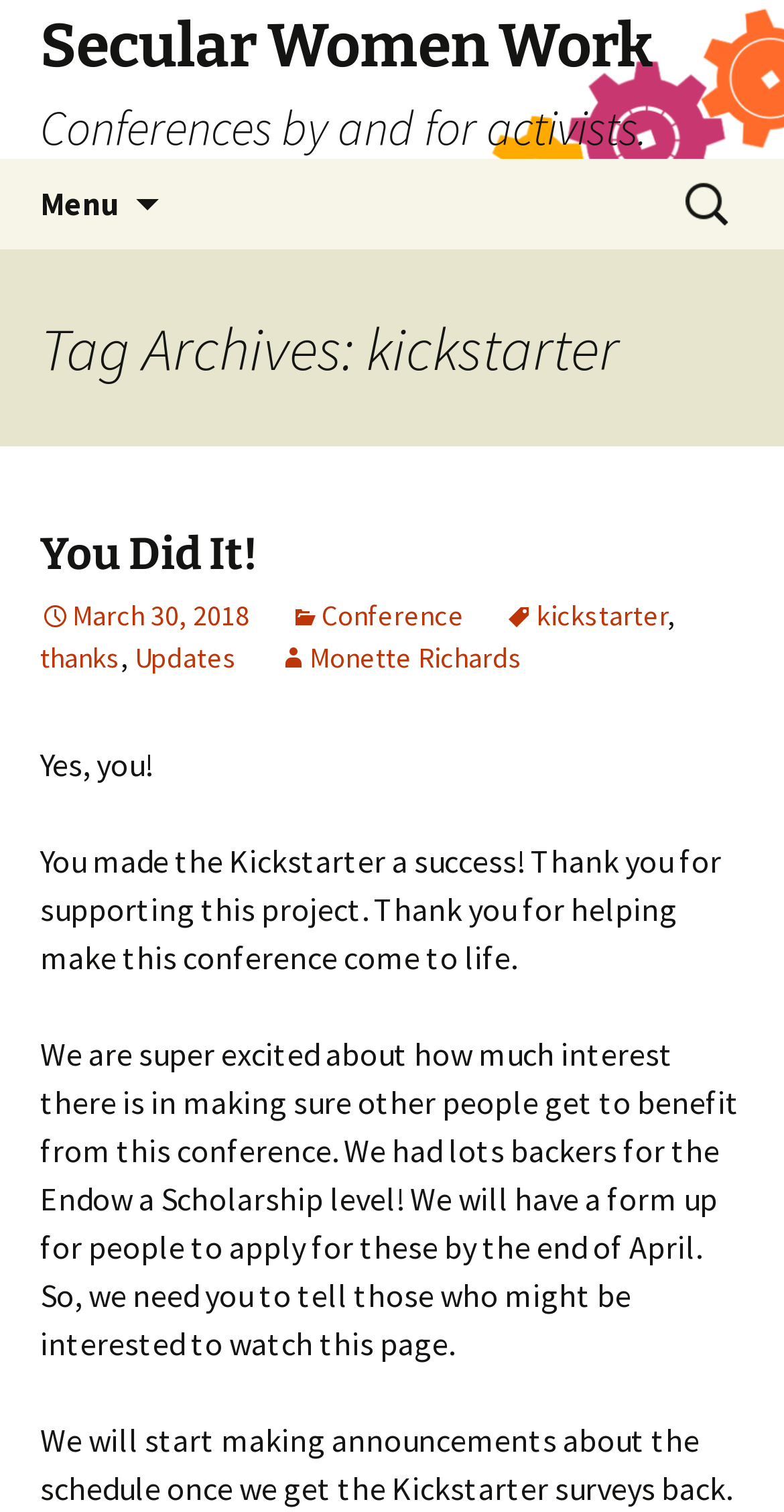Carefully observe the image and respond to the question with a detailed answer:
What is the current status of the Kickstarter campaign?

The current status of the Kickstarter campaign can be inferred from the text 'You Did It!' and 'You made the Kickstarter a success!' which suggests that the campaign was successful.